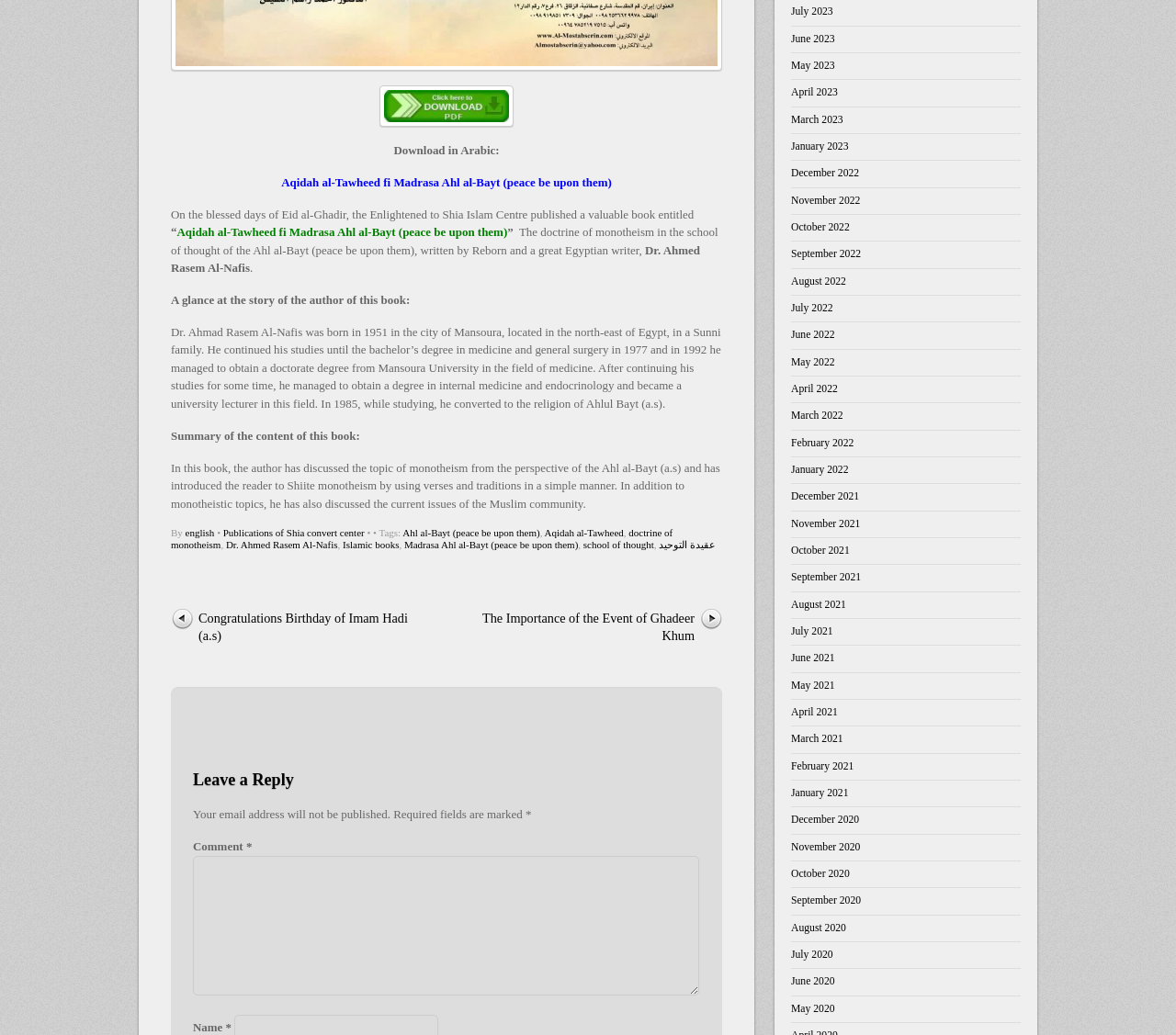Who is the author of the book?
Can you provide an in-depth and detailed response to the question?

The author of the book is mentioned in the text as 'Dr. Ahmed Rasem Al-Nafis', which is also a link element on the webpage.